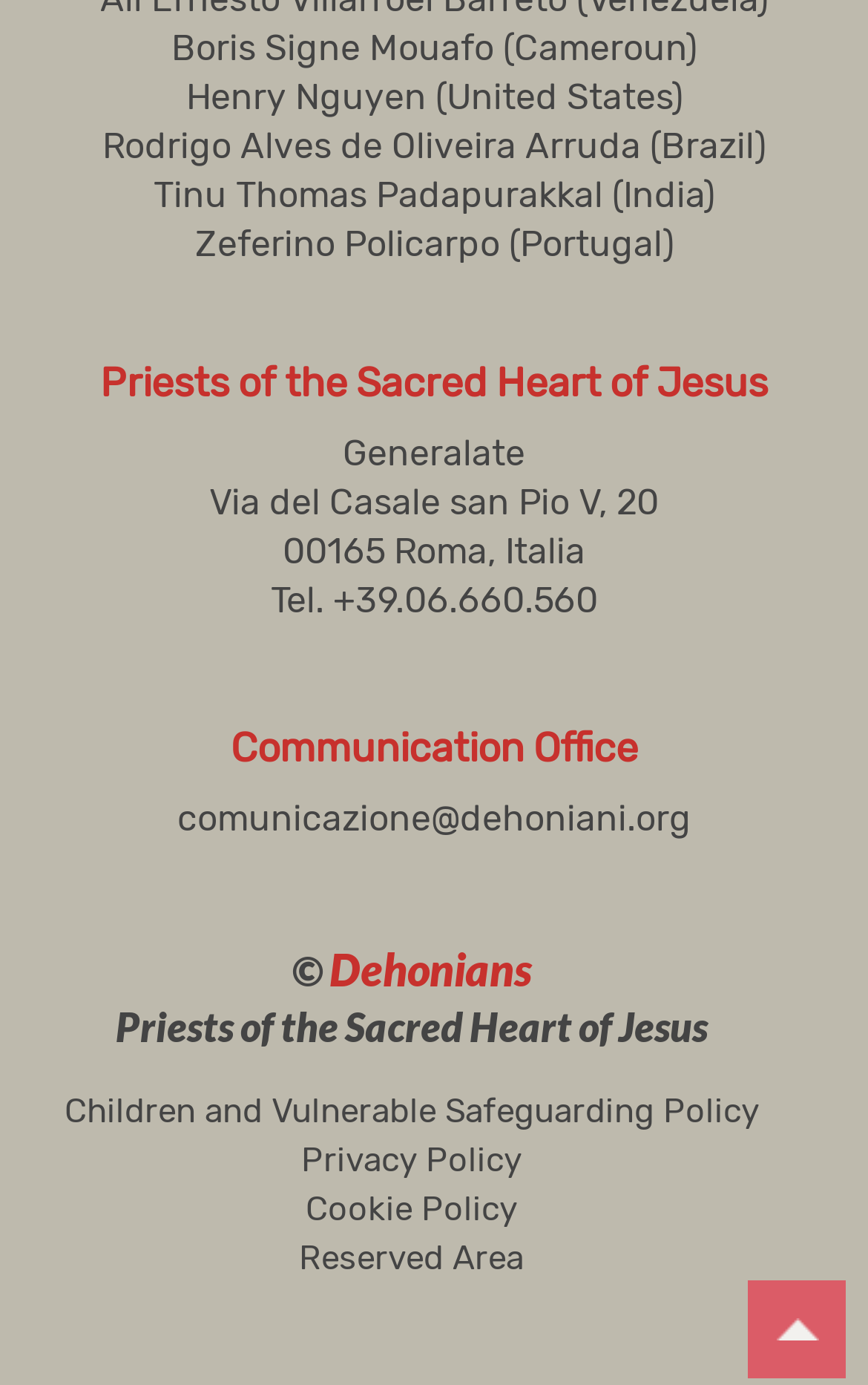Please locate the clickable area by providing the bounding box coordinates to follow this instruction: "Read the Children and Vulnerable Safeguarding Policy".

[0.074, 0.787, 0.874, 0.816]